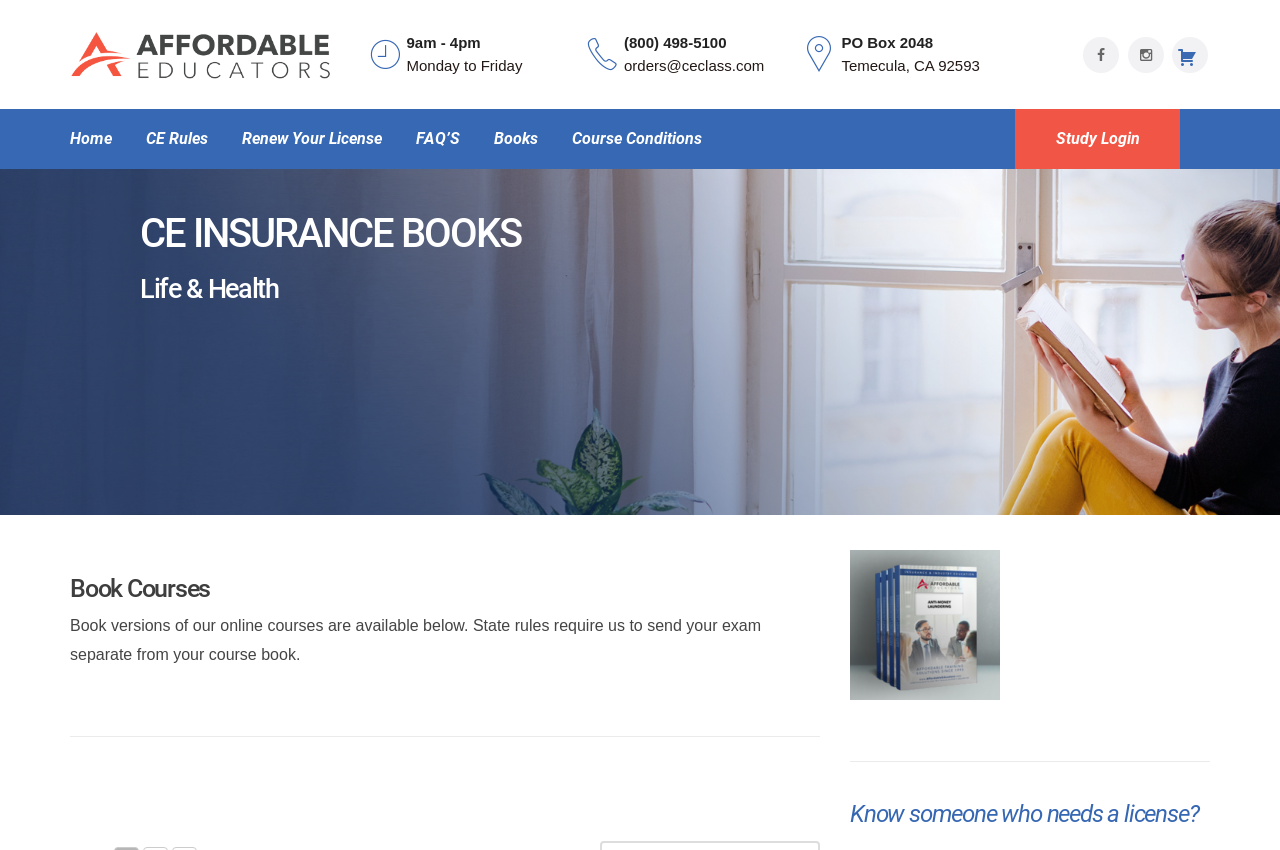Find the bounding box coordinates of the UI element according to this description: "alt="Affordable Educators"".

[0.055, 0.053, 0.26, 0.073]